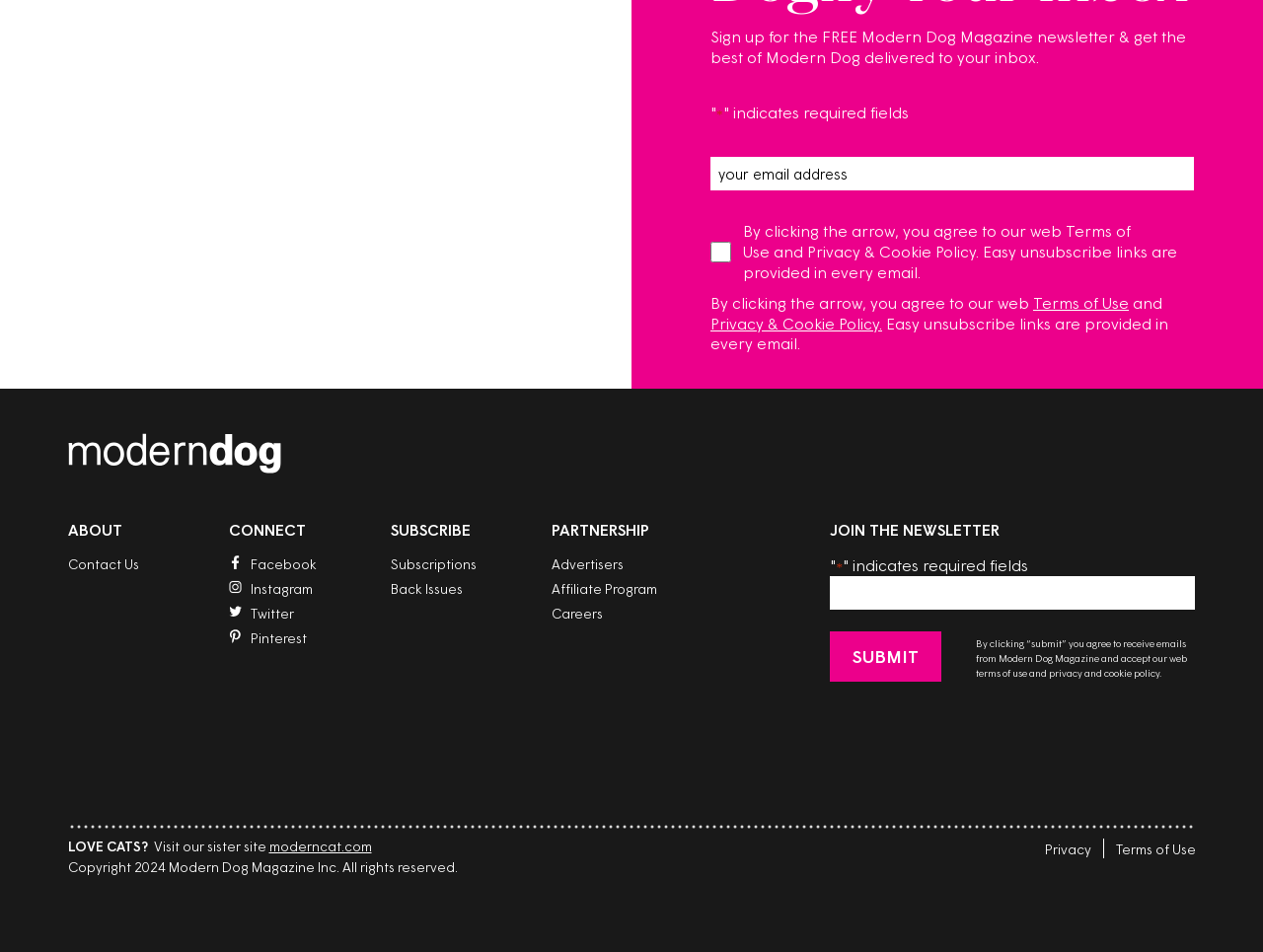What is the policy agreement for submitting the form?
Examine the image and provide an in-depth answer to the question.

By clicking the 'Submit' button, the user agrees to receive emails from Modern Dog Magazine and accepts their web terms of use and privacy and cookie policy, as stated in the text below the submit button.